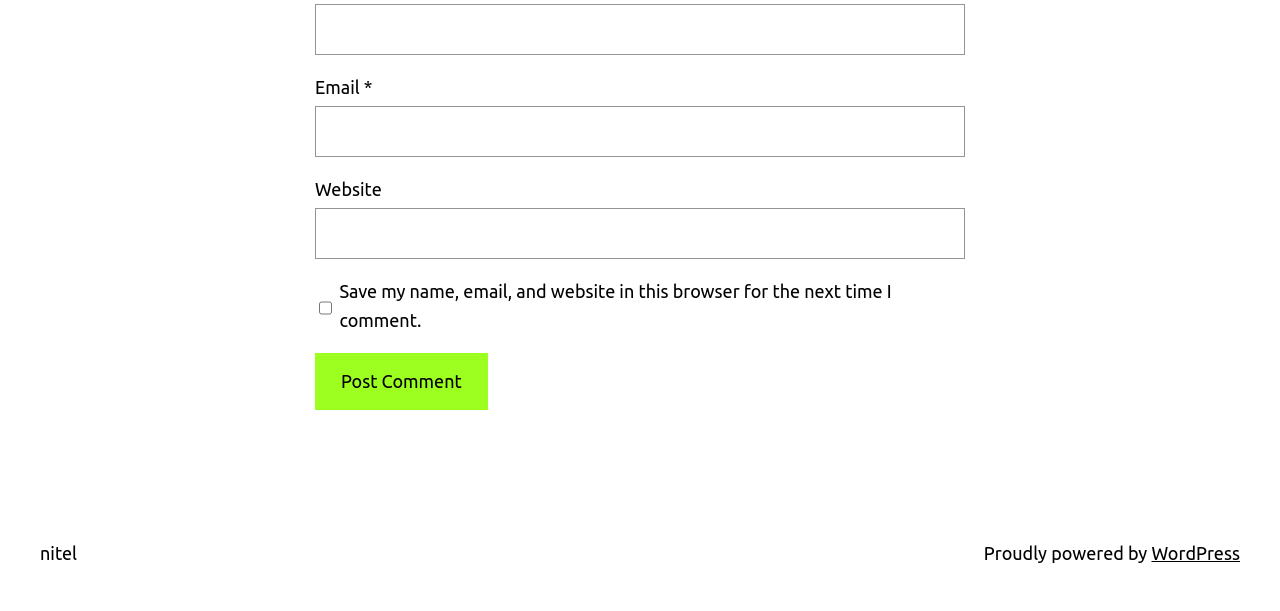Please answer the following question using a single word or phrase: 
What platform is the website built on?

WordPress